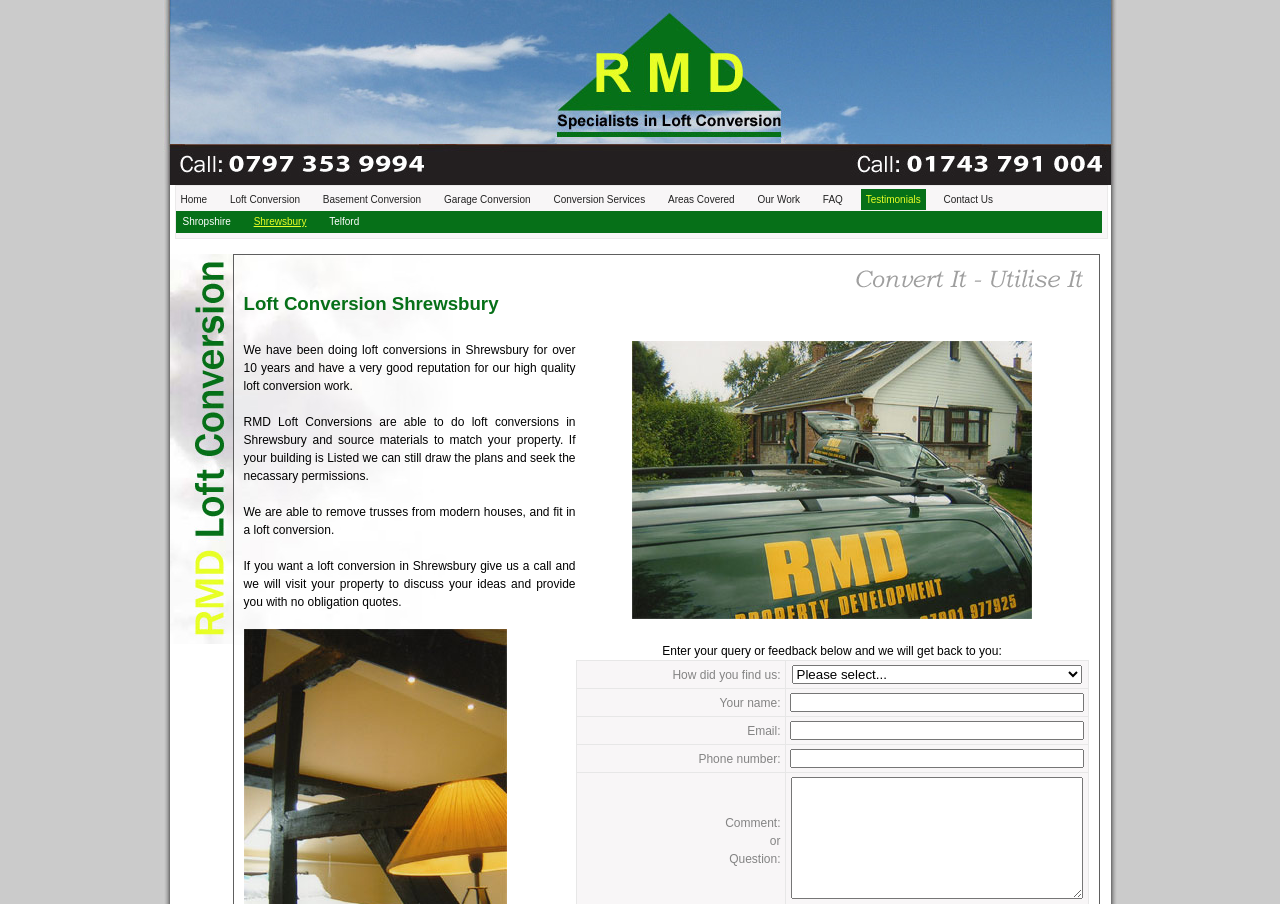Provide the bounding box coordinates of the section that needs to be clicked to accomplish the following instruction: "Request a sample of BECKOCURE™ EH 2260w/41WA."

None